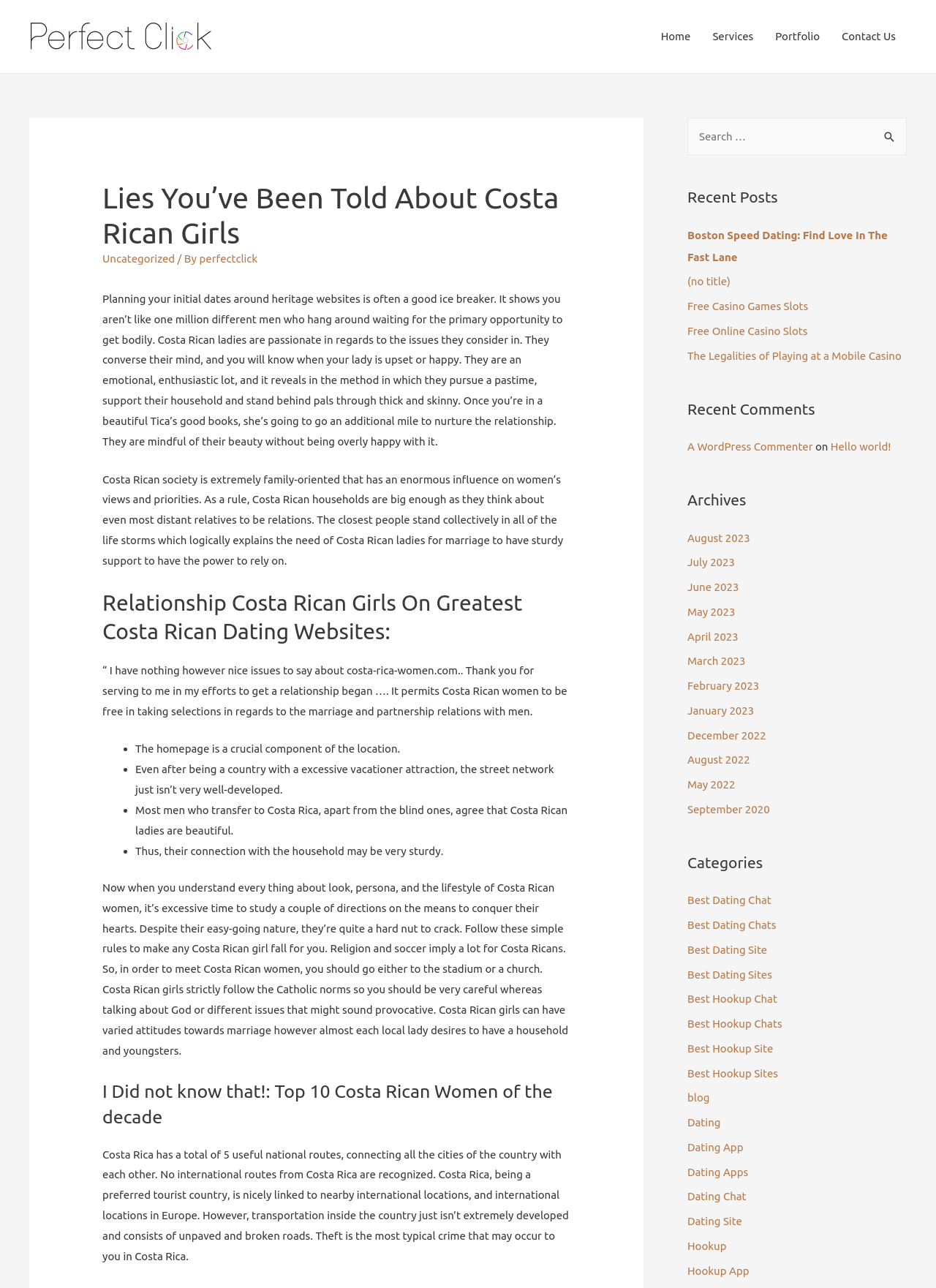Please determine the bounding box coordinates of the element's region to click in order to carry out the following instruction: "Read the 'Recent Posts'". The coordinates should be four float numbers between 0 and 1, i.e., [left, top, right, bottom].

[0.734, 0.144, 0.969, 0.162]